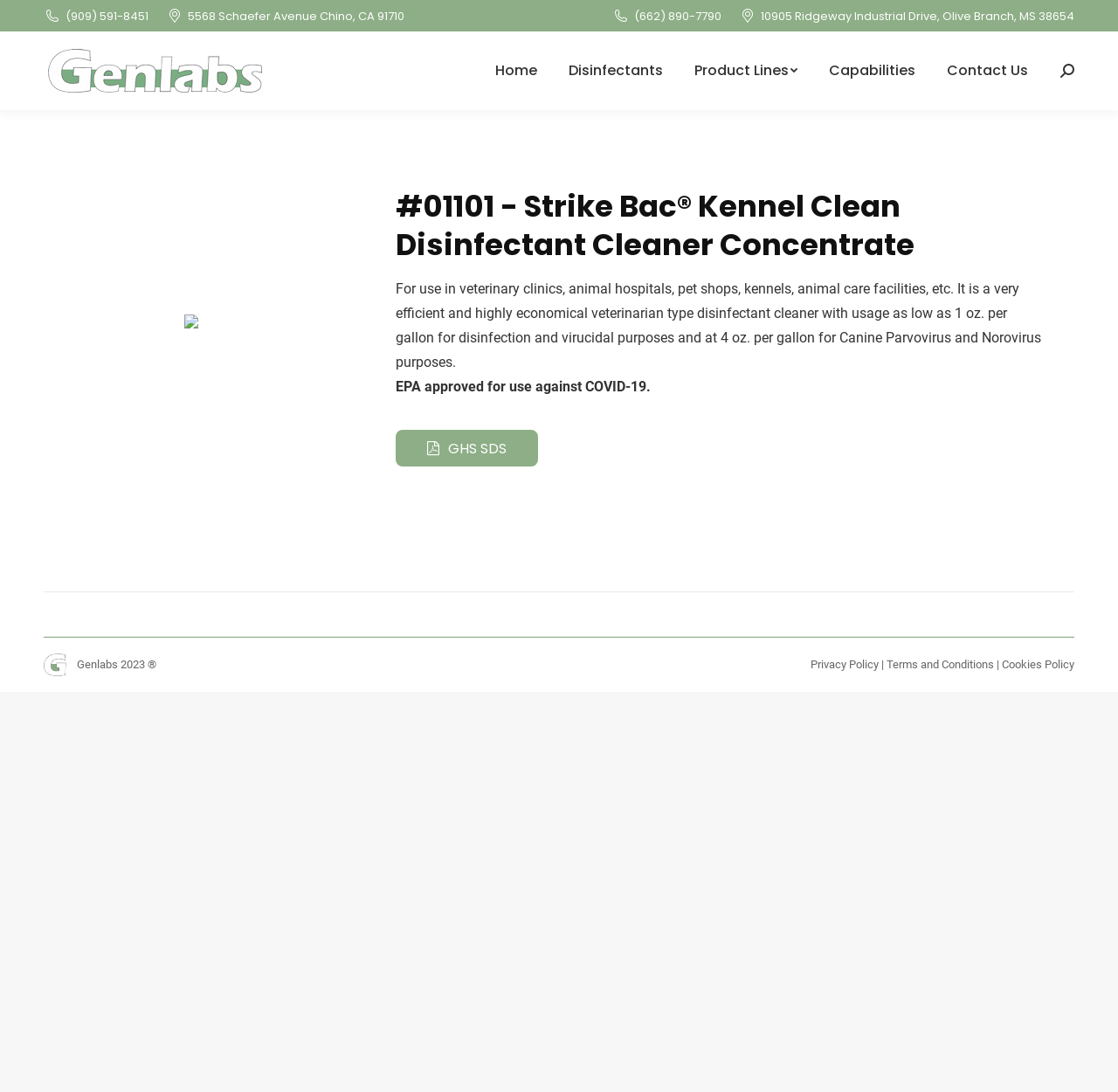Provide the bounding box coordinates of the UI element that matches the description: "Terms and Conditions".

[0.793, 0.602, 0.889, 0.614]